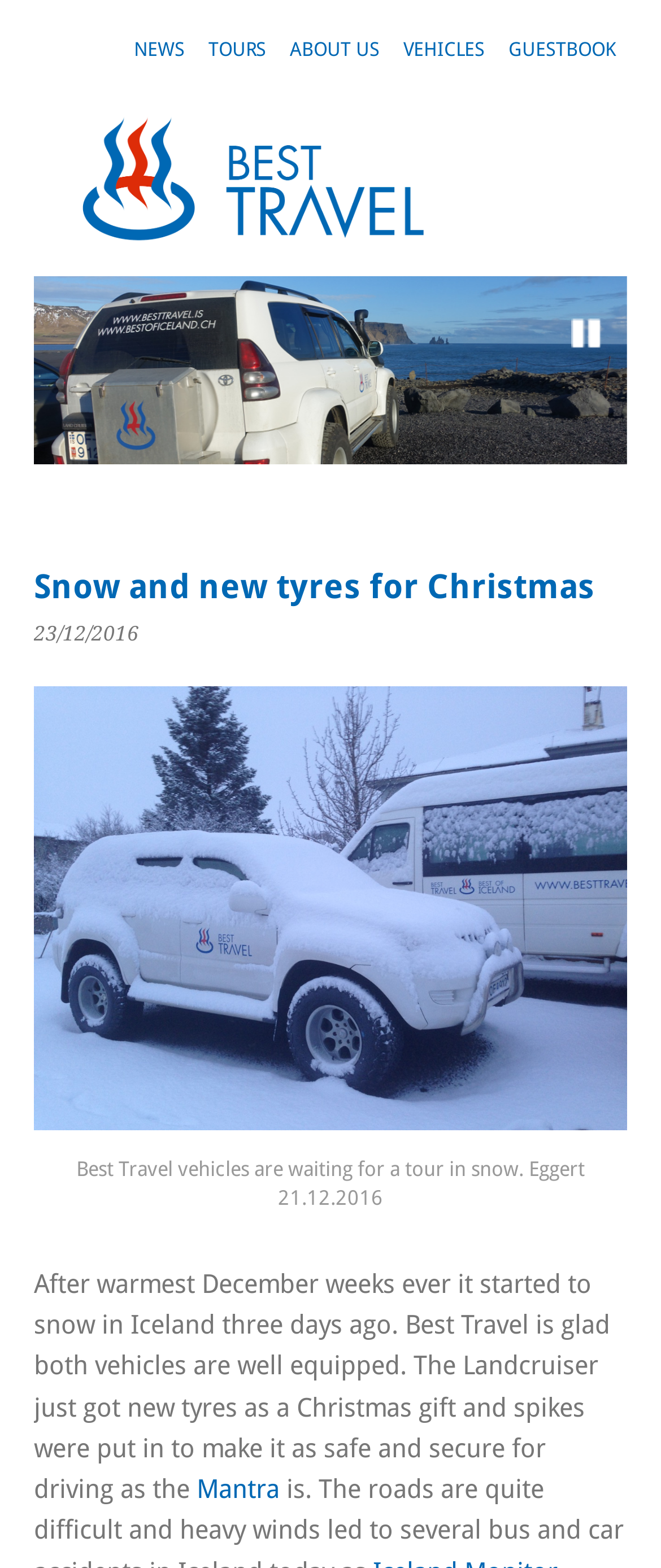Determine the bounding box coordinates of the section to be clicked to follow the instruction: "Visit ABOUT US". The coordinates should be given as four float numbers between 0 and 1, formatted as [left, top, right, bottom].

[0.421, 0.016, 0.592, 0.048]